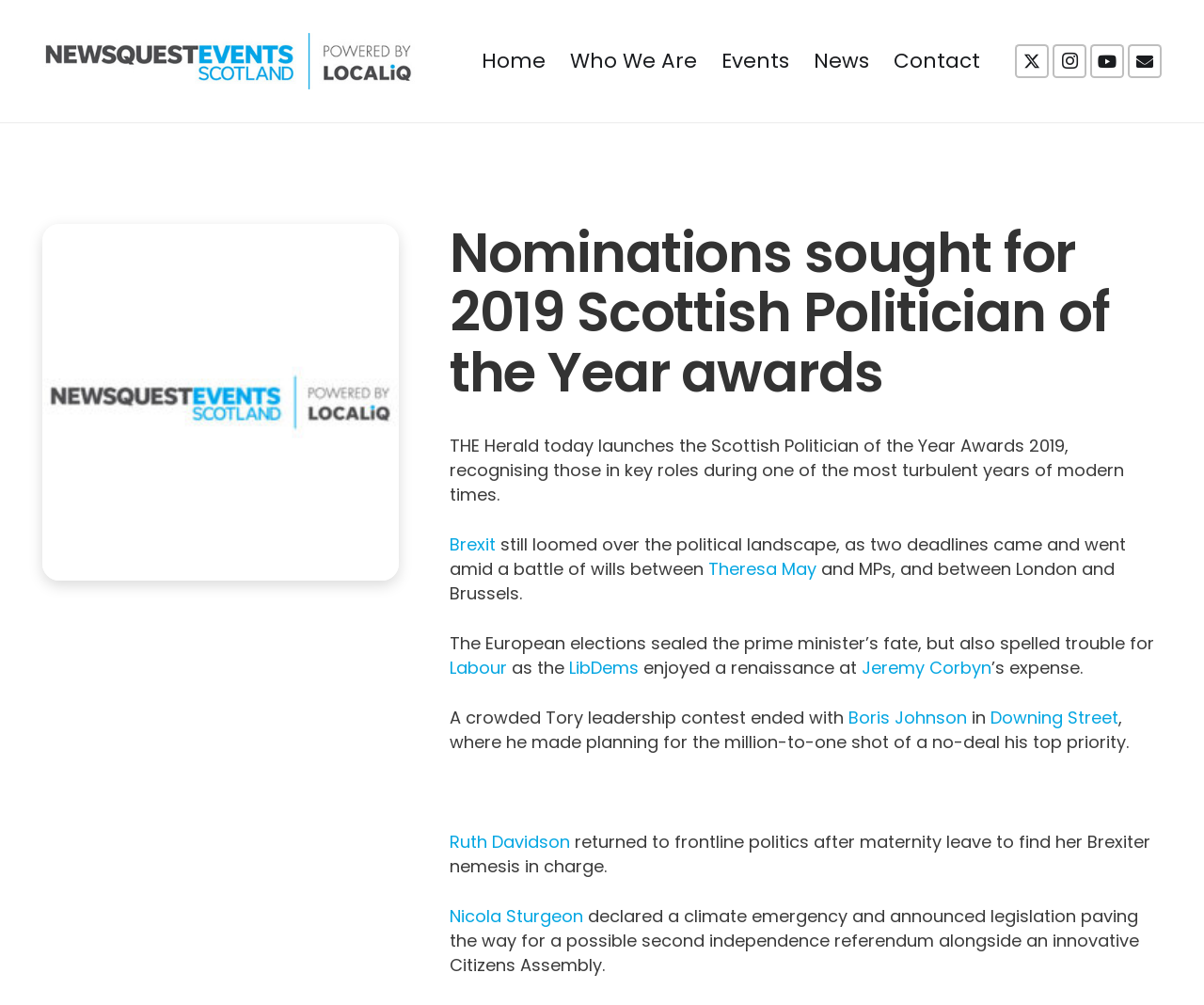Who is the prime minister mentioned in the article?
Refer to the screenshot and respond with a concise word or phrase.

Theresa May